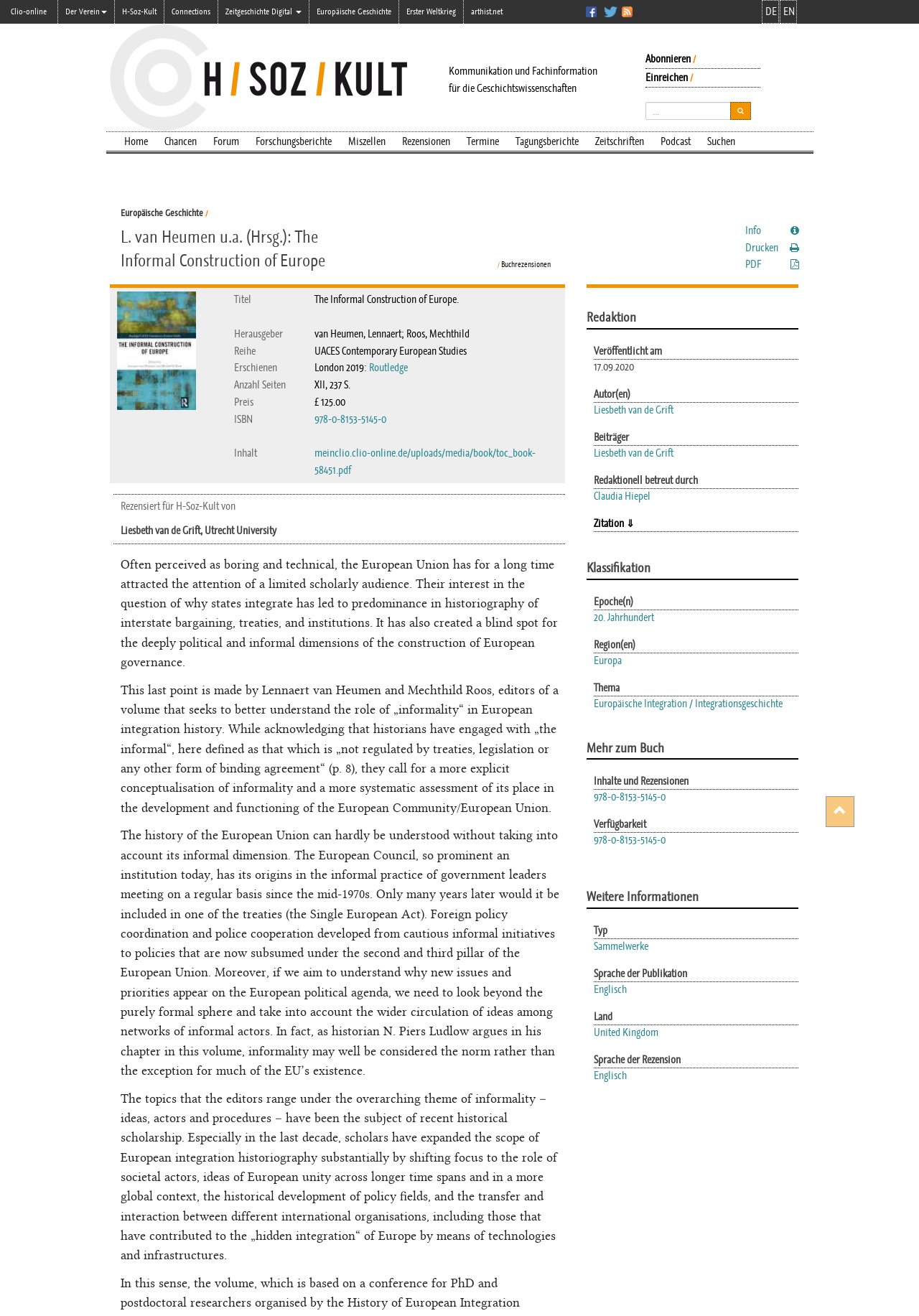Using the provided element description, identify the bounding box coordinates as (top-left x, top-left y, bottom-right x, bottom-right y). Ensure all values are between 0 and 1. Description: PDF

[0.811, 0.196, 0.828, 0.206]